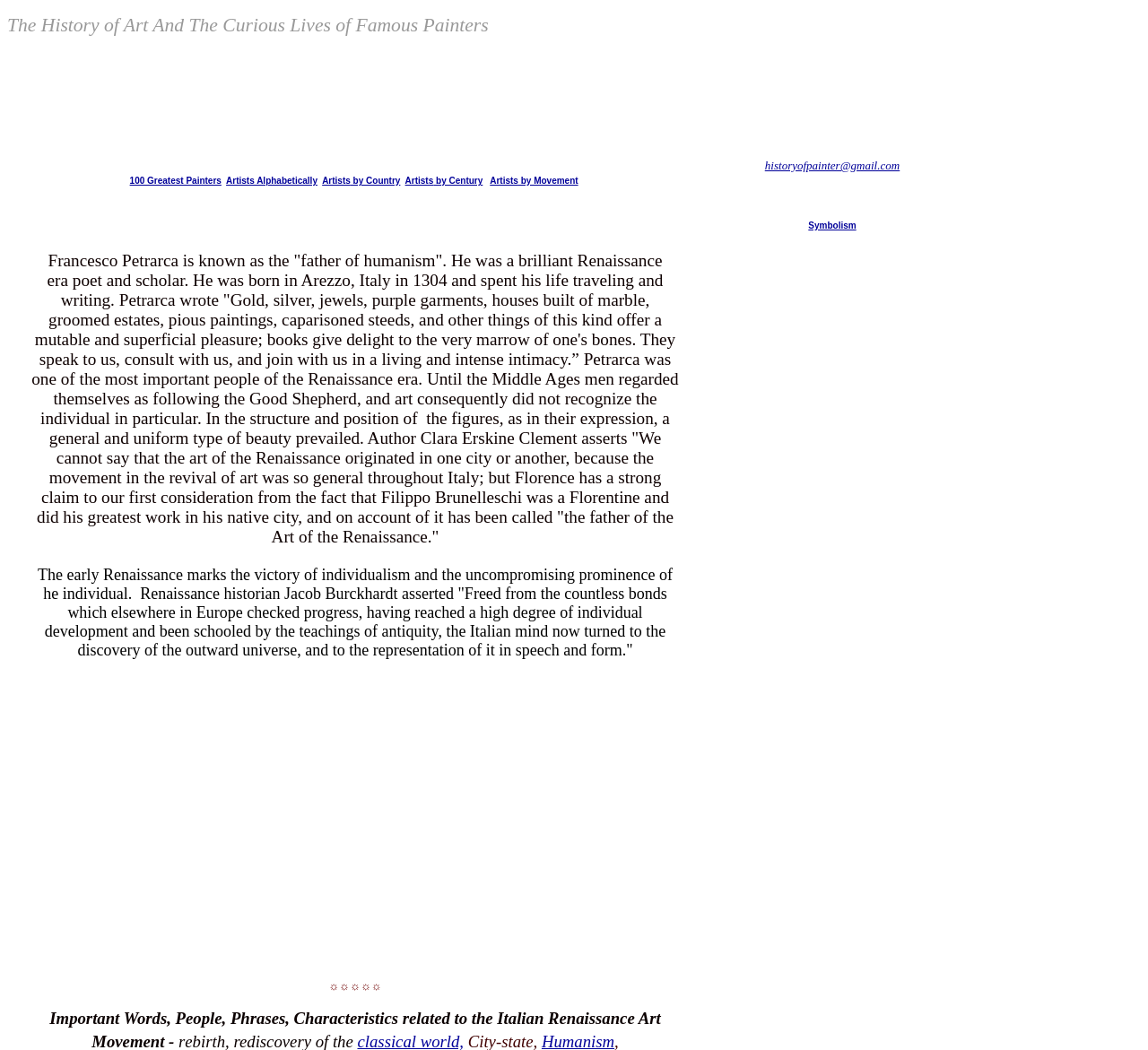Using the description: "aria-label="Advertisement" name="aswift_1" title="Advertisement"", identify the bounding box of the corresponding UI element in the screenshot.

[0.178, 0.673, 0.441, 0.912]